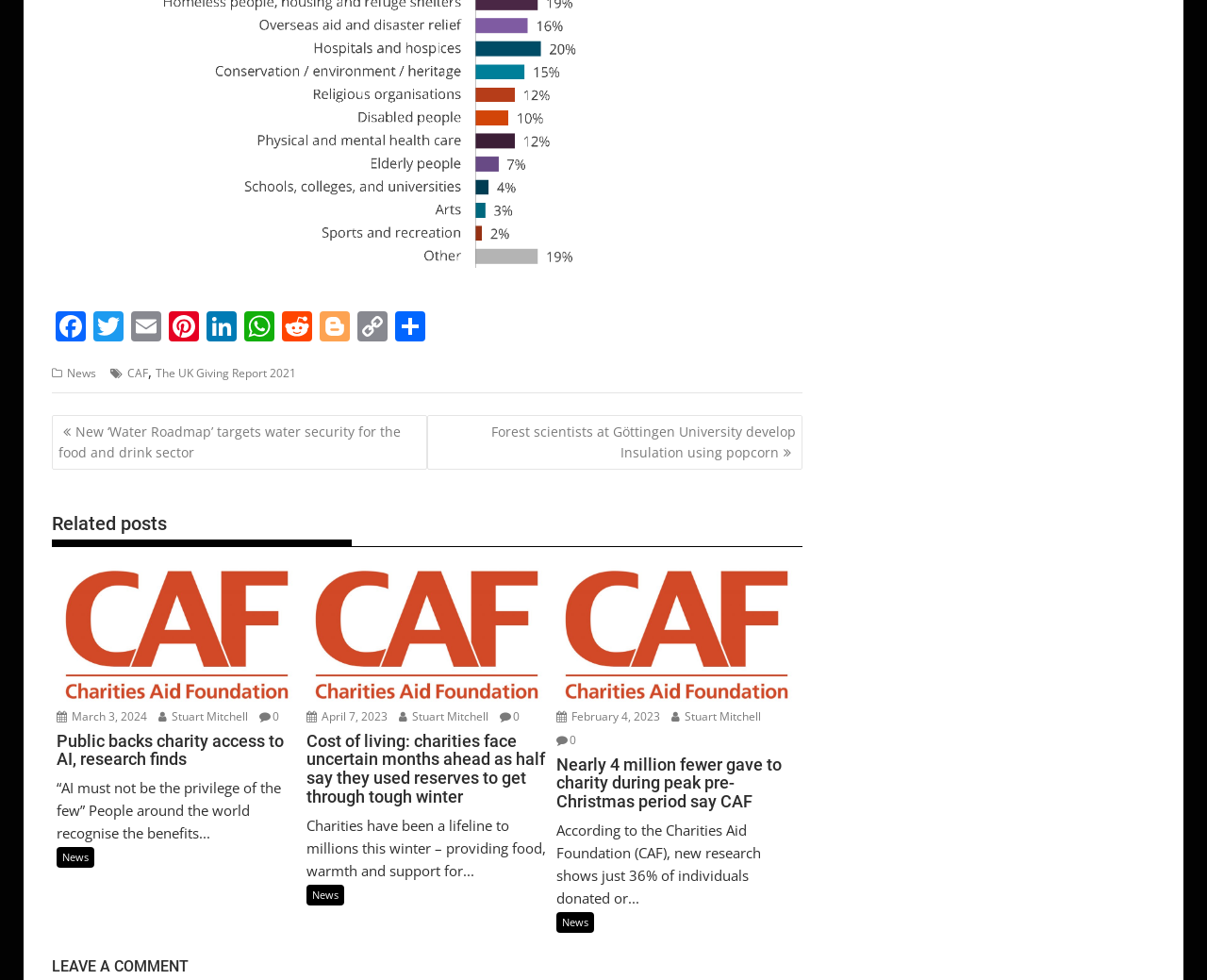Please identify the coordinates of the bounding box for the clickable region that will accomplish this instruction: "Check the news 'Cost of living: charities face uncertain months ahead as half say they used reserves to get through tough winter'".

[0.254, 0.747, 0.453, 0.823]